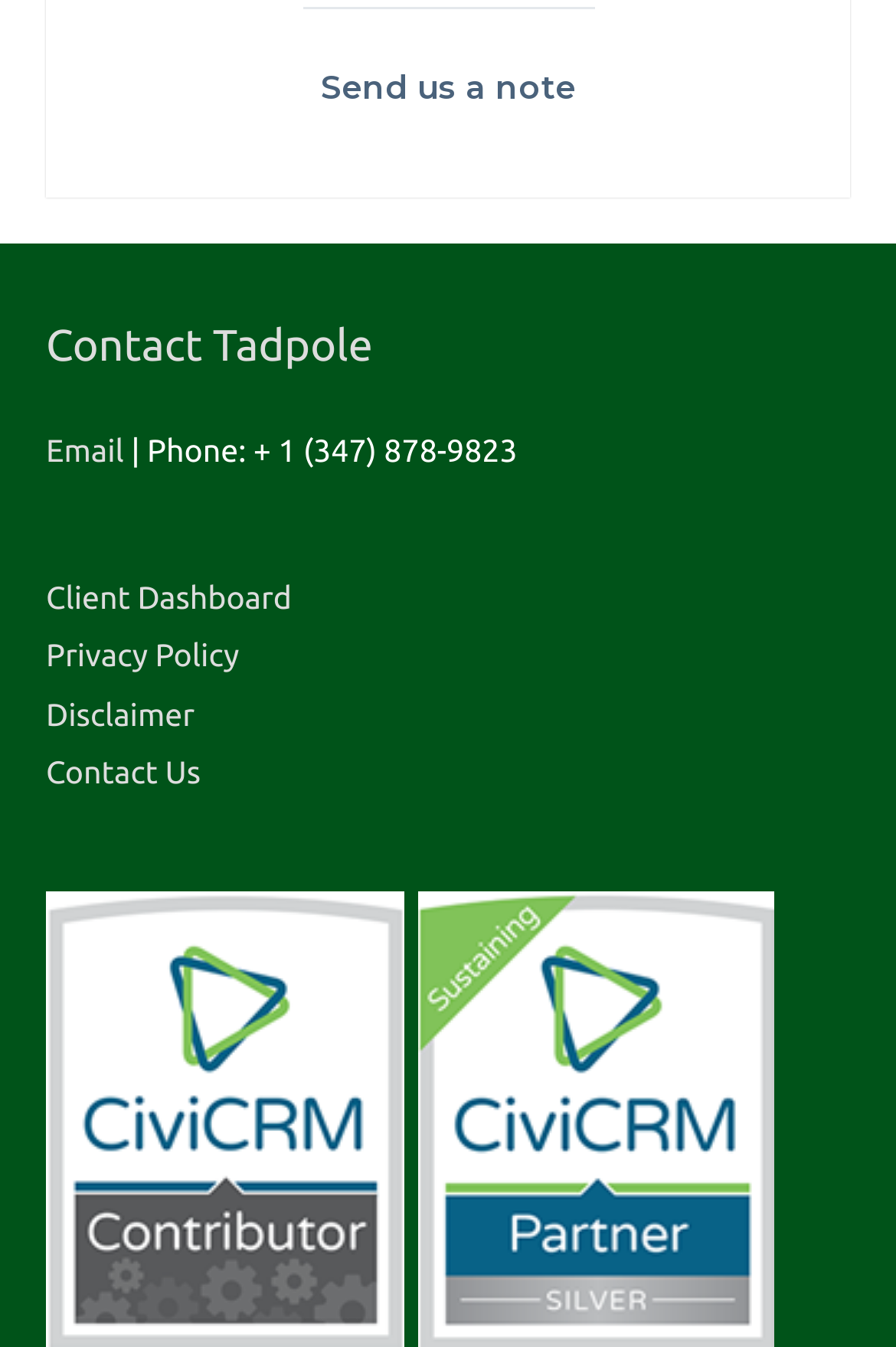What is the phone number to contact Tadpole?
Using the image, elaborate on the answer with as much detail as possible.

I found the phone number by looking at the static text element that says 'Phone: + 1 (347) 878-9823' which is located below the 'Email' link.